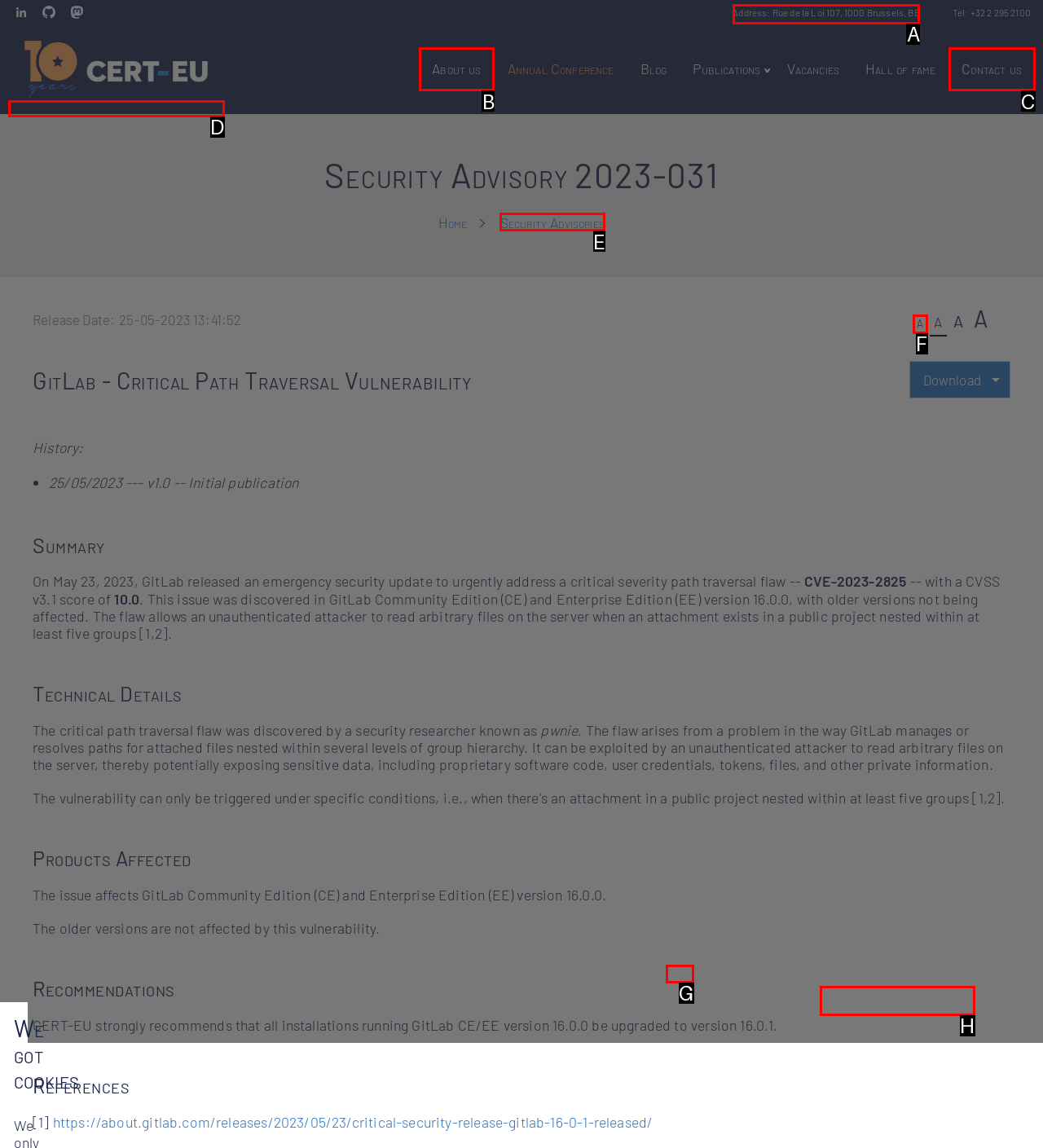Look at the description: Contact us
Determine the letter of the matching UI element from the given choices.

C